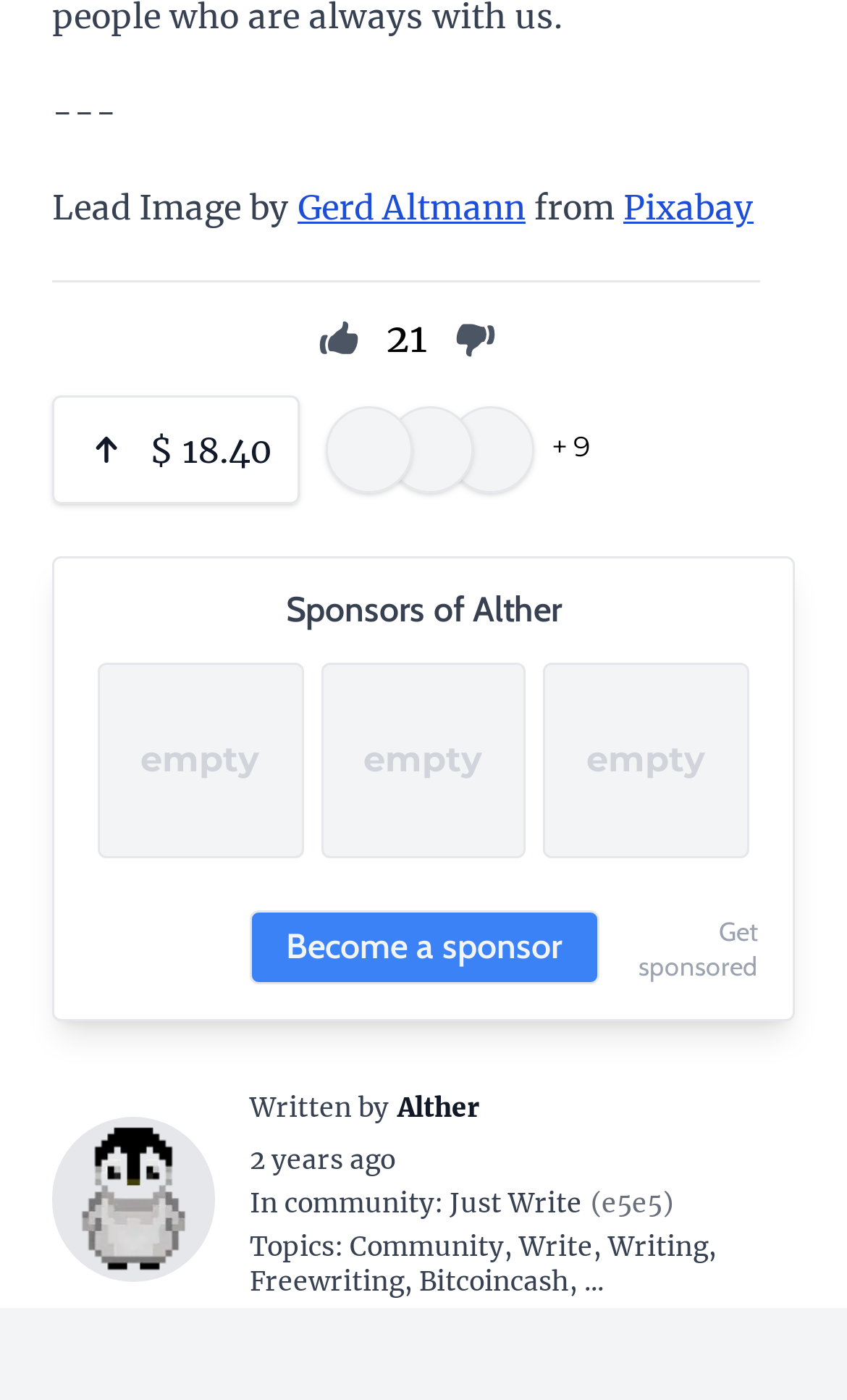Identify the bounding box coordinates of the HTML element based on this description: "Become a sponsor".

[0.294, 0.65, 0.706, 0.702]